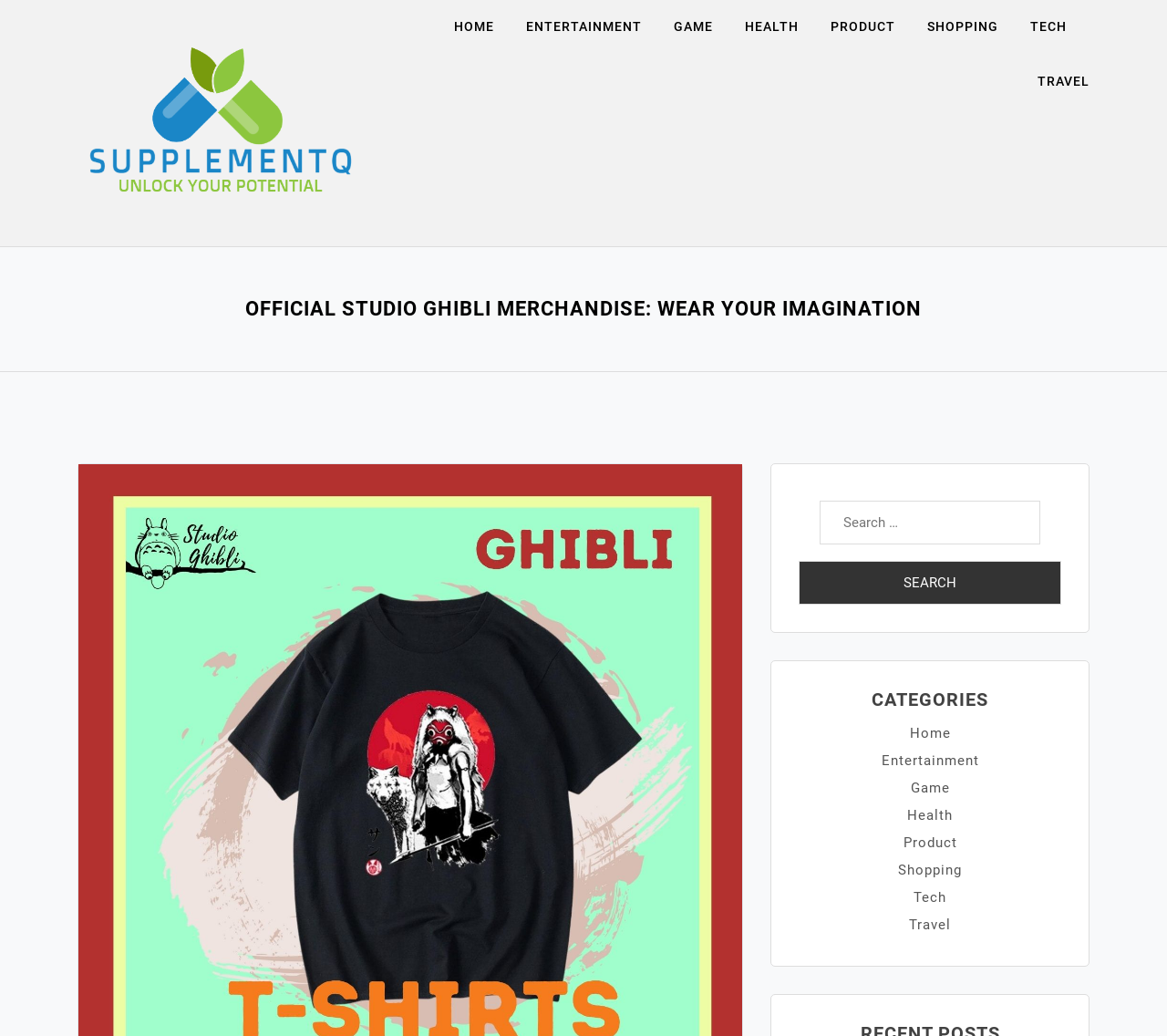What is the text above the search bar?
Using the screenshot, give a one-word or short phrase answer.

Search for: